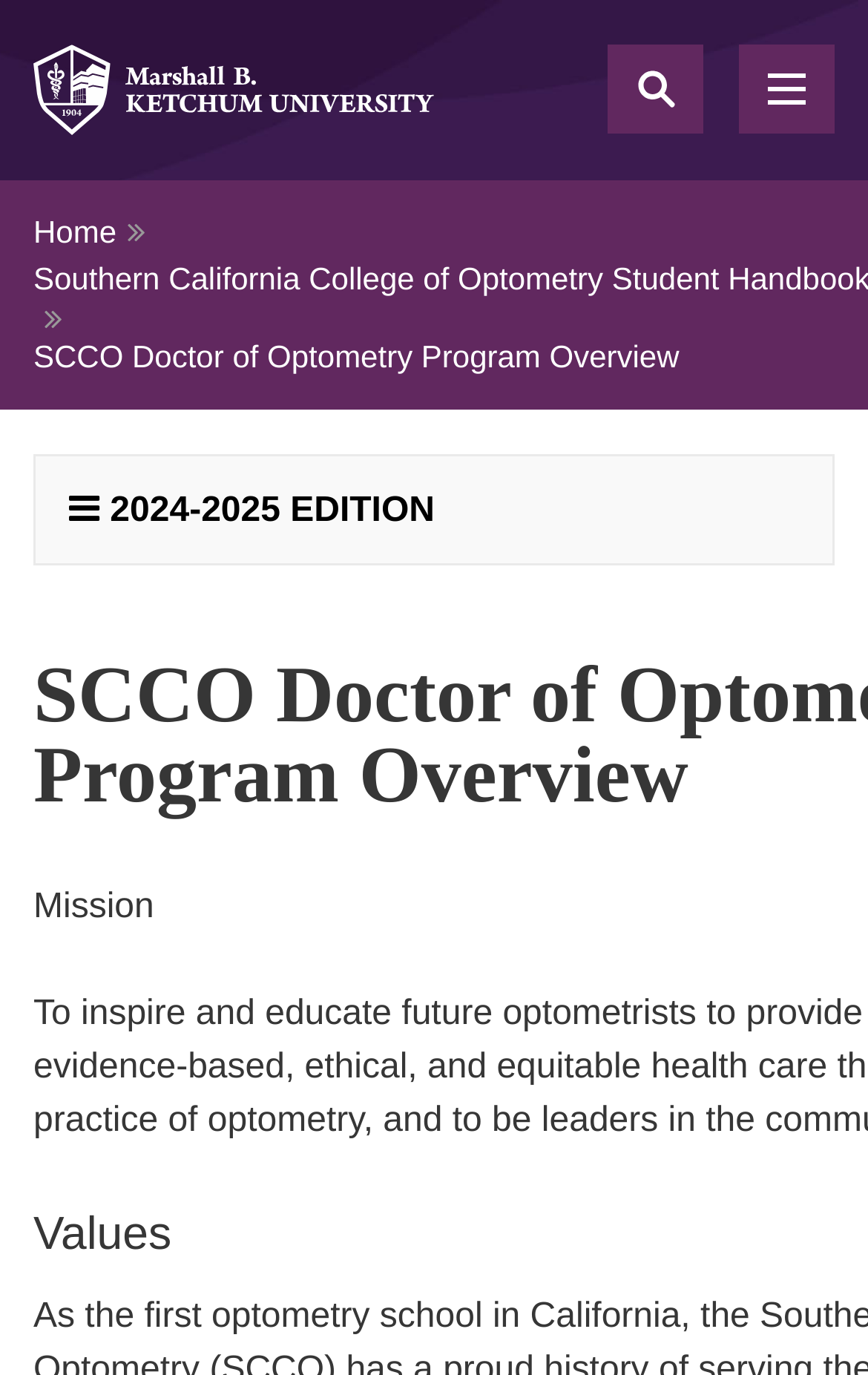Look at the image and write a detailed answer to the question: 
What is the edition mentioned on the page?

The button element '2024-2025 EDITION' is present on the page, which indicates that the edition mentioned on the page is 2024-2025.